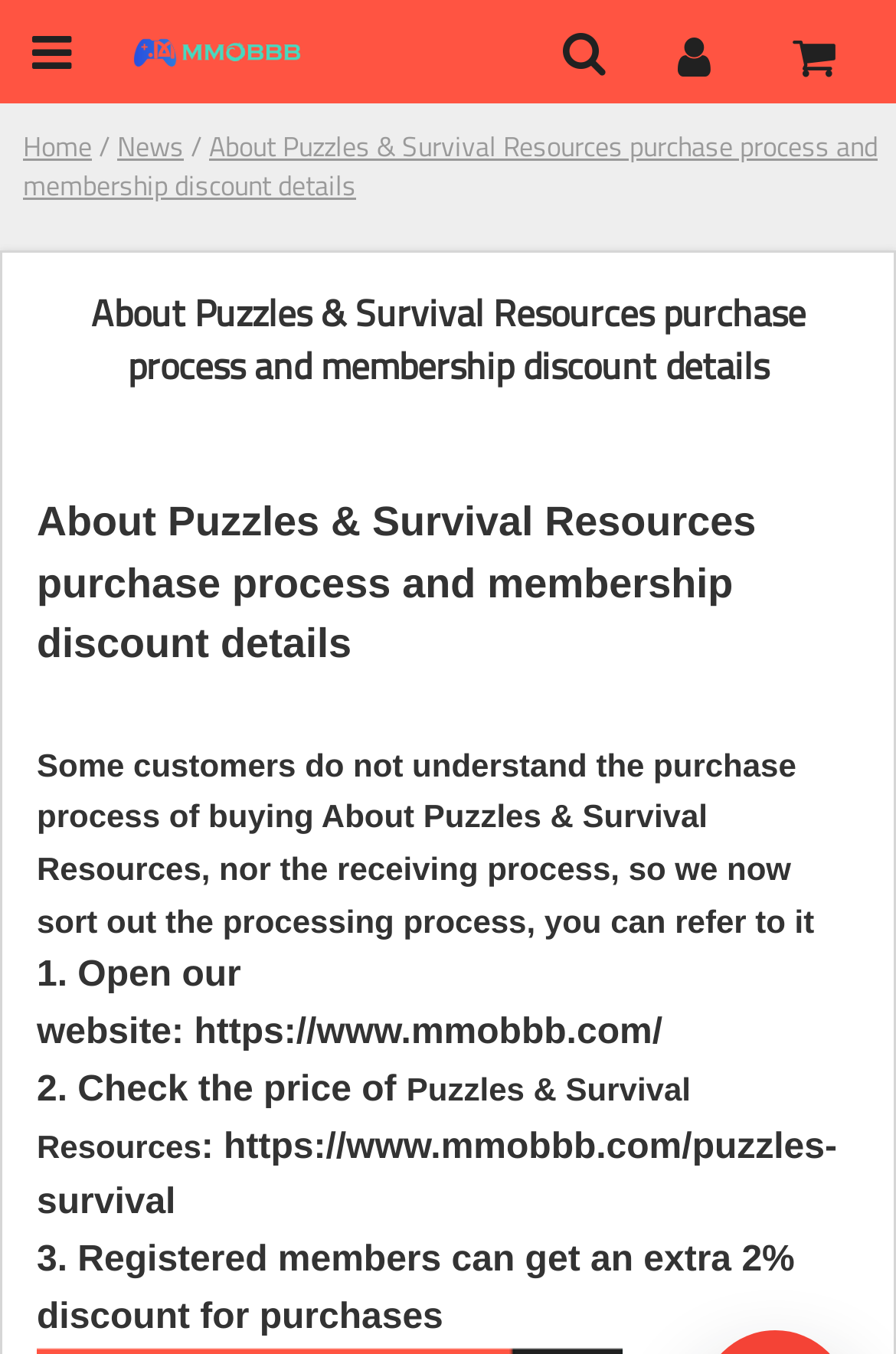What is the purpose of the webpage?
From the screenshot, supply a one-word or short-phrase answer.

To explain the purchase process and membership discount